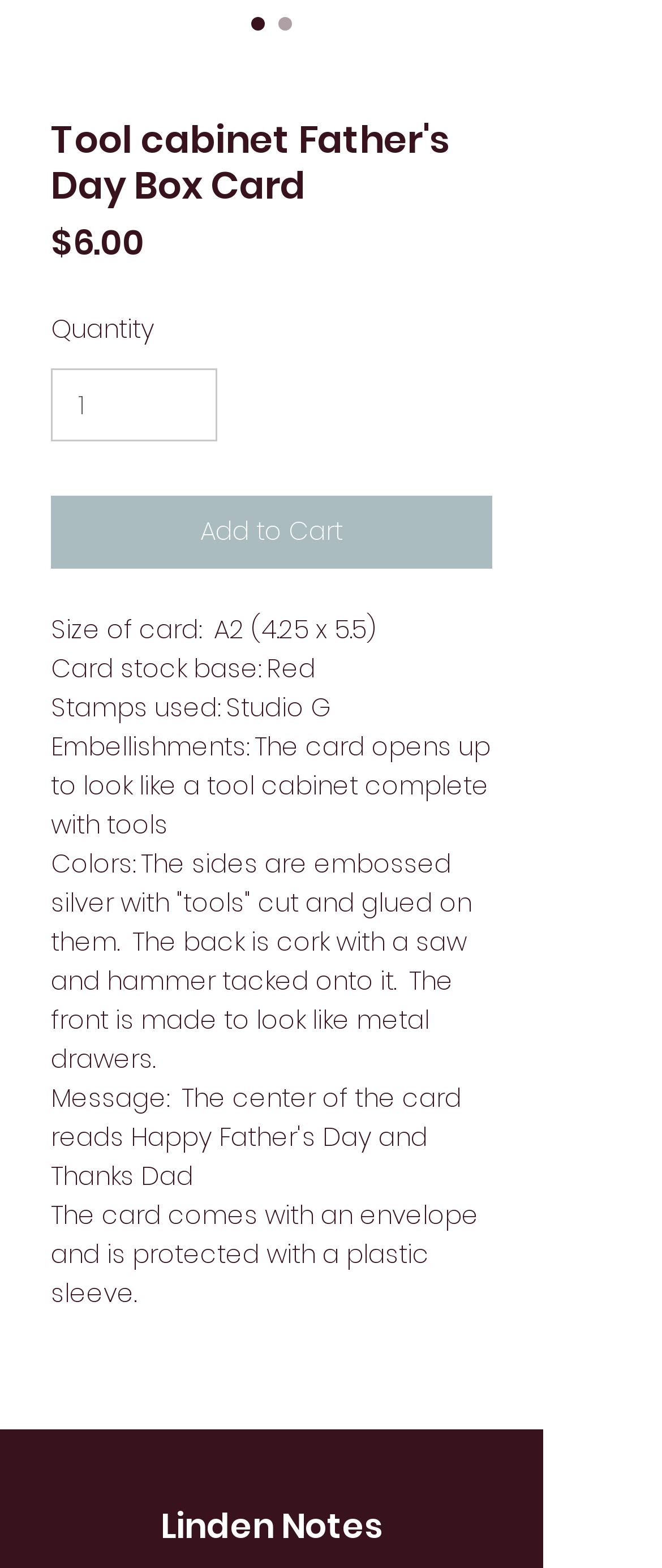Based on the image, provide a detailed response to the question:
What is the price of the product?

The price of the product is mentioned as '$6.00' in the webpage, which can be found in the section where the product details are listed.